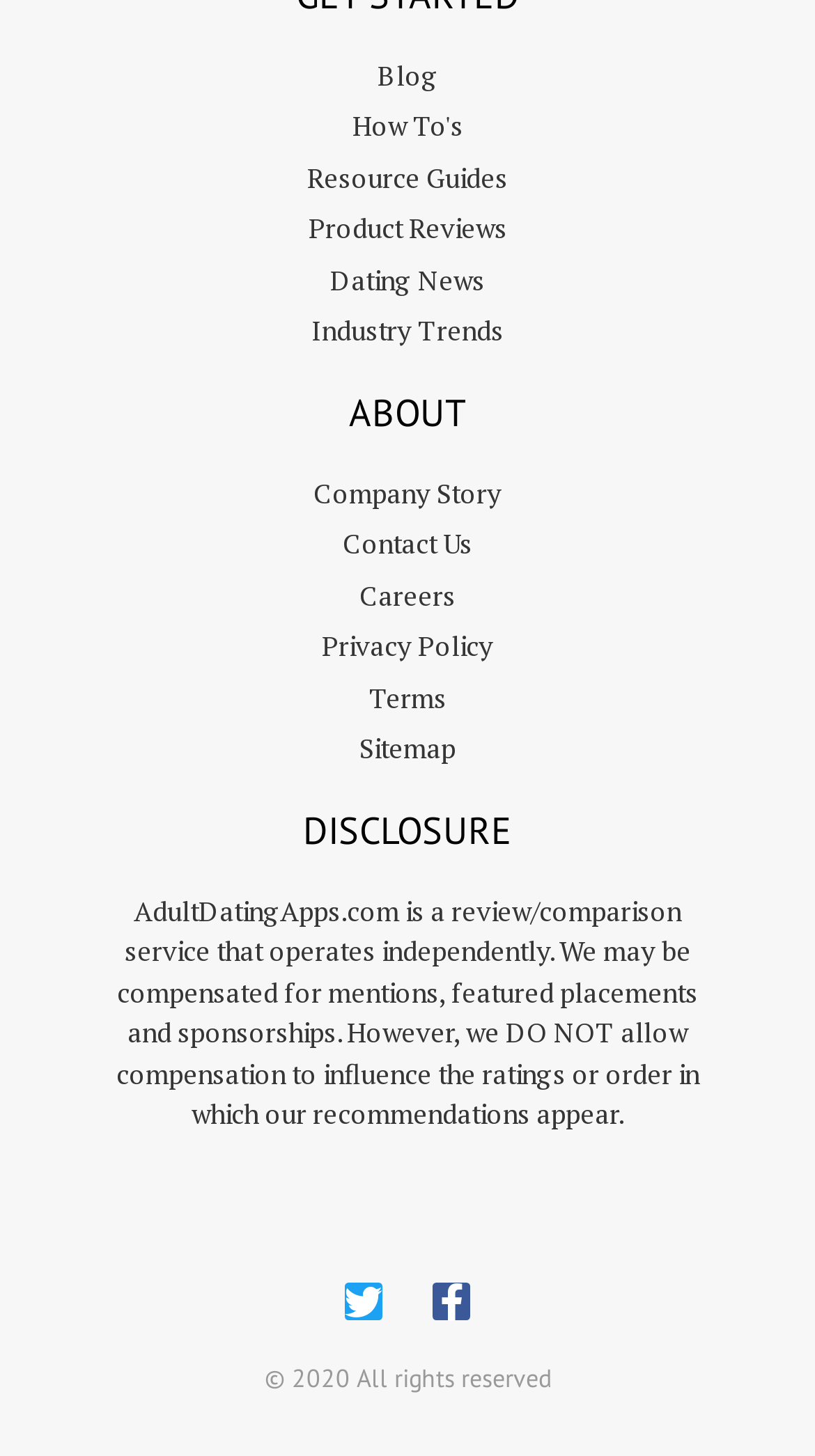Please identify the bounding box coordinates of the clickable area that will fulfill the following instruction: "go to blog". The coordinates should be in the format of four float numbers between 0 and 1, i.e., [left, top, right, bottom].

[0.128, 0.038, 0.872, 0.066]